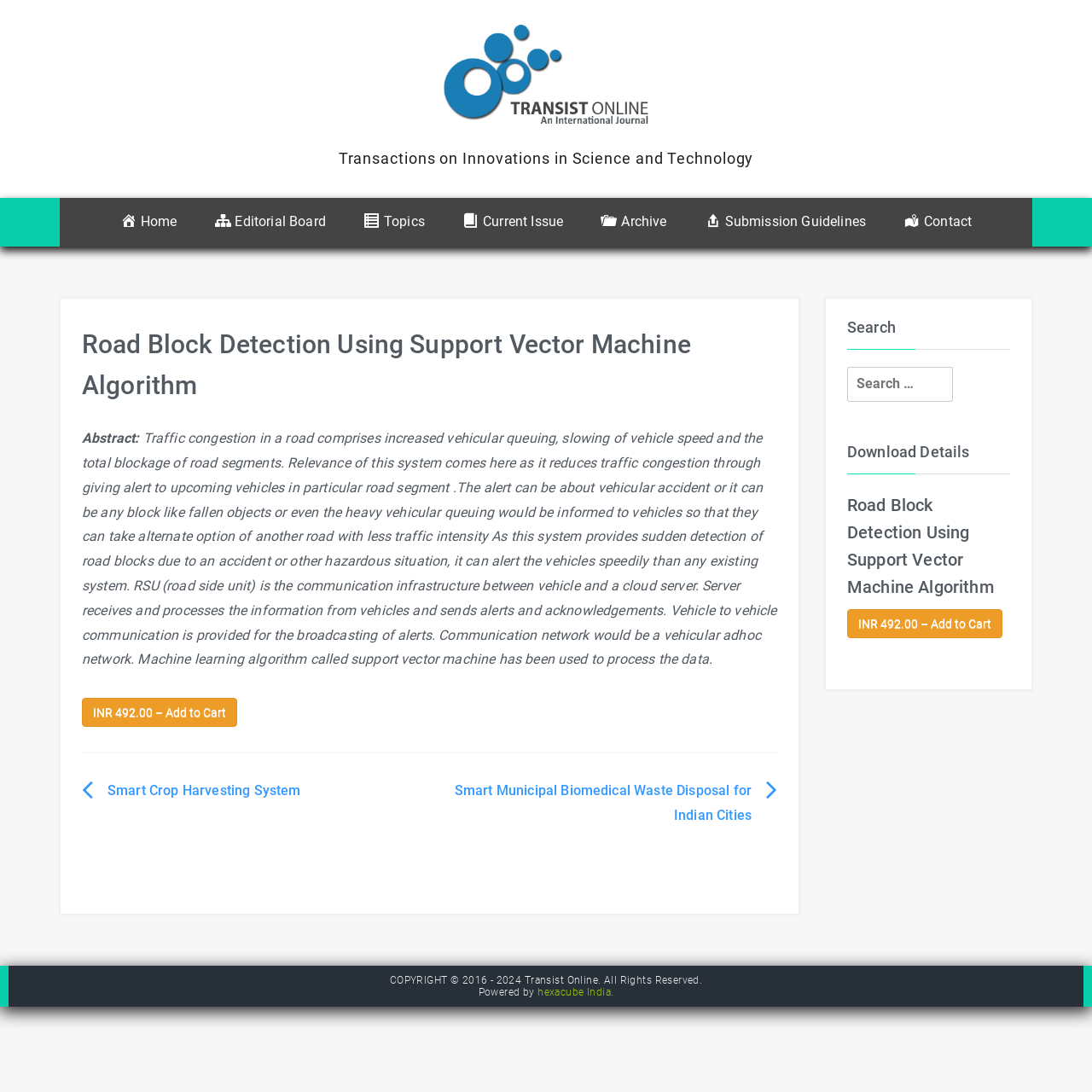Specify the bounding box coordinates of the area to click in order to follow the given instruction: "Search for a topic."

[0.776, 0.336, 0.925, 0.372]